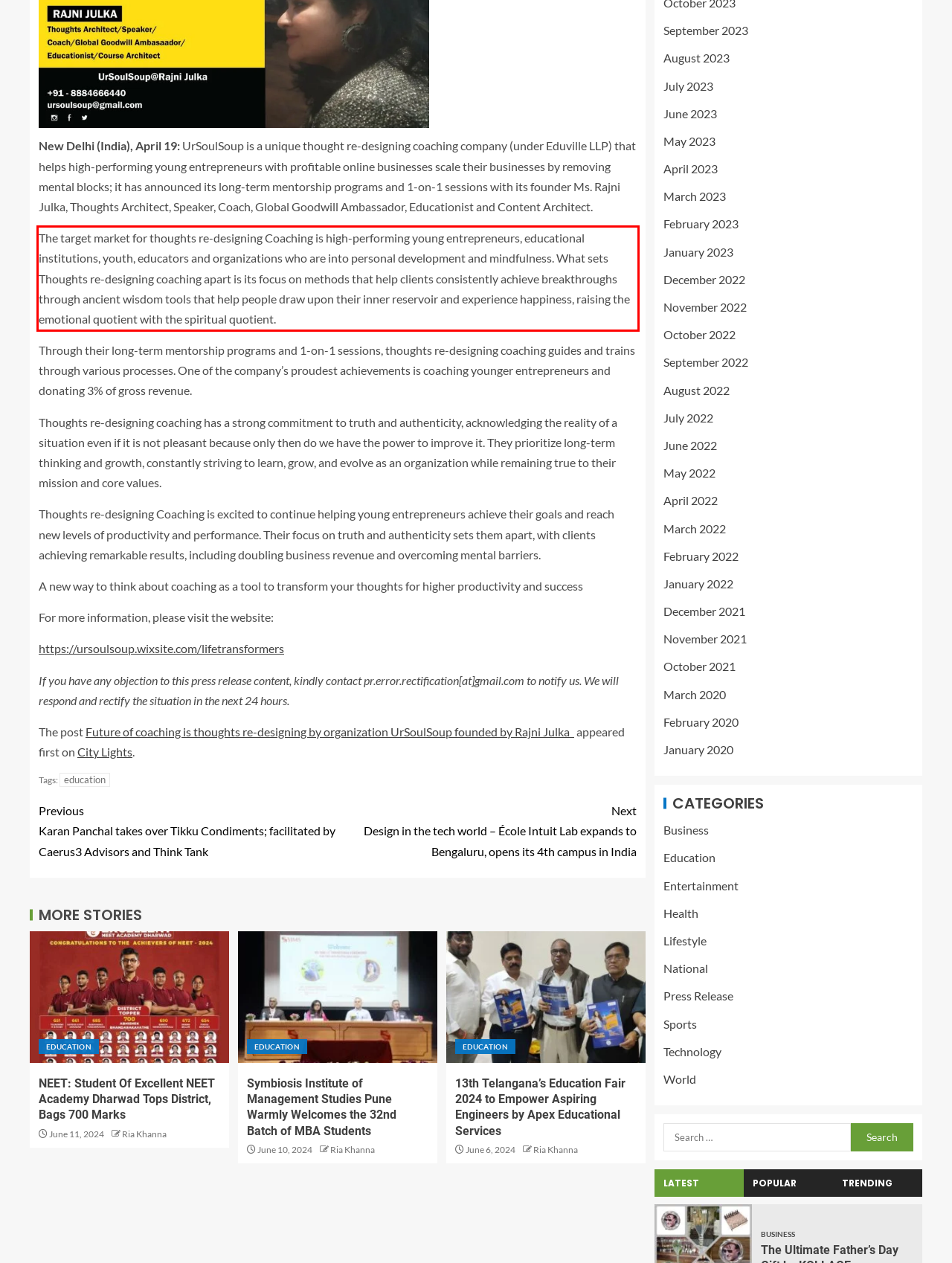You are presented with a screenshot containing a red rectangle. Extract the text found inside this red bounding box.

The target market for thoughts re-designing Coaching is high-performing young entrepreneurs, educational institutions, youth, educators and organizations who are into personal development and mindfulness. What sets Thoughts re-designing coaching apart is its focus on methods that help clients consistently achieve breakthroughs through ancient wisdom tools that help people draw upon their inner reservoir and experience happiness, raising the emotional quotient with the spiritual quotient.